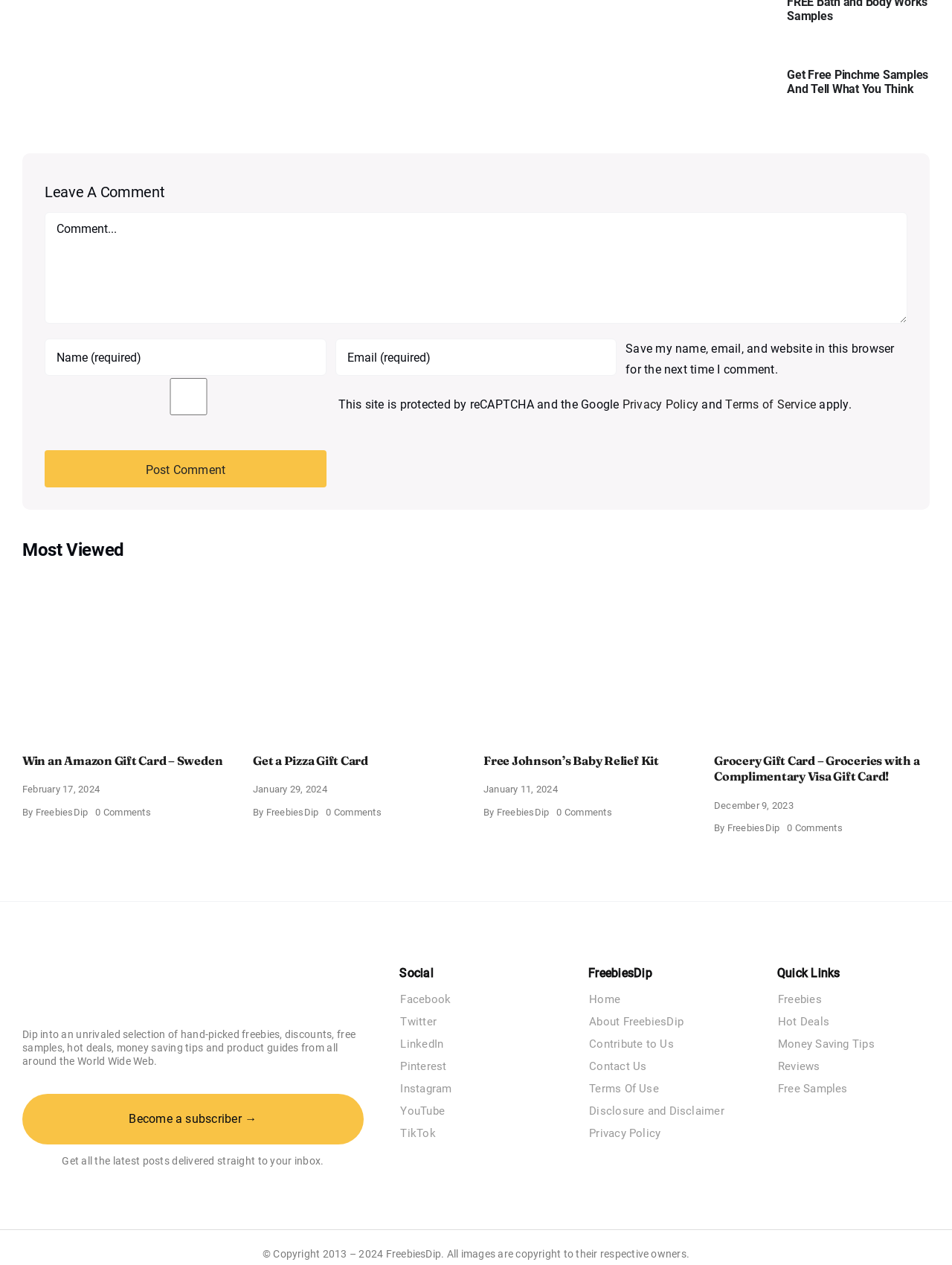Please determine the bounding box coordinates of the element to click in order to execute the following instruction: "Post a comment". The coordinates should be four float numbers between 0 and 1, specified as [left, top, right, bottom].

[0.047, 0.356, 0.343, 0.385]